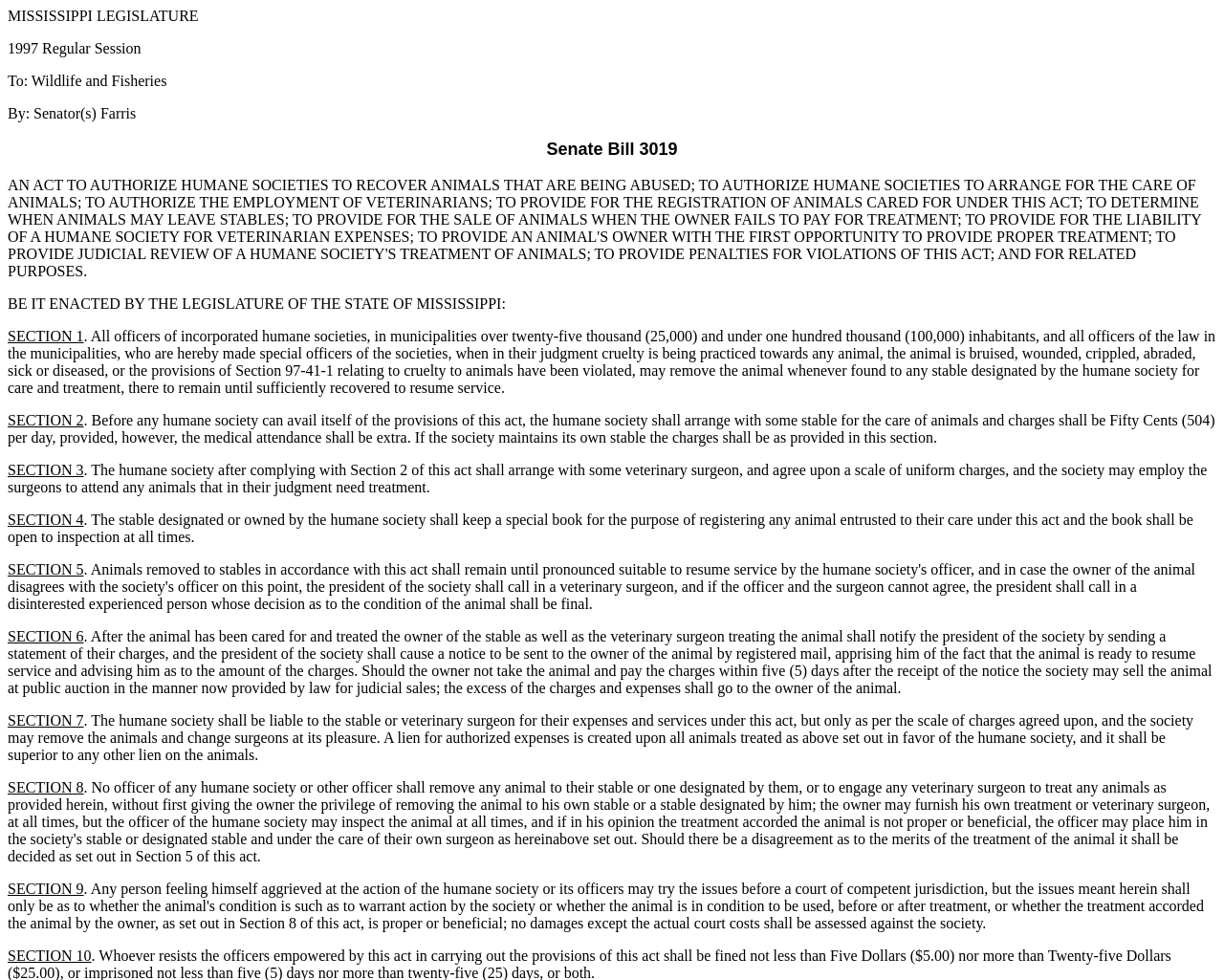Look at the image and write a detailed answer to the question: 
How much will the humane society charge per day?

The question asks for the daily charge of the humane society, which can be found in the StaticText element with the text 'charges shall be Fifty Cents (50' at coordinates [0.068, 0.42, 0.982, 0.437]. This element is a child of the Root Element and is located in the middle of the webpage.